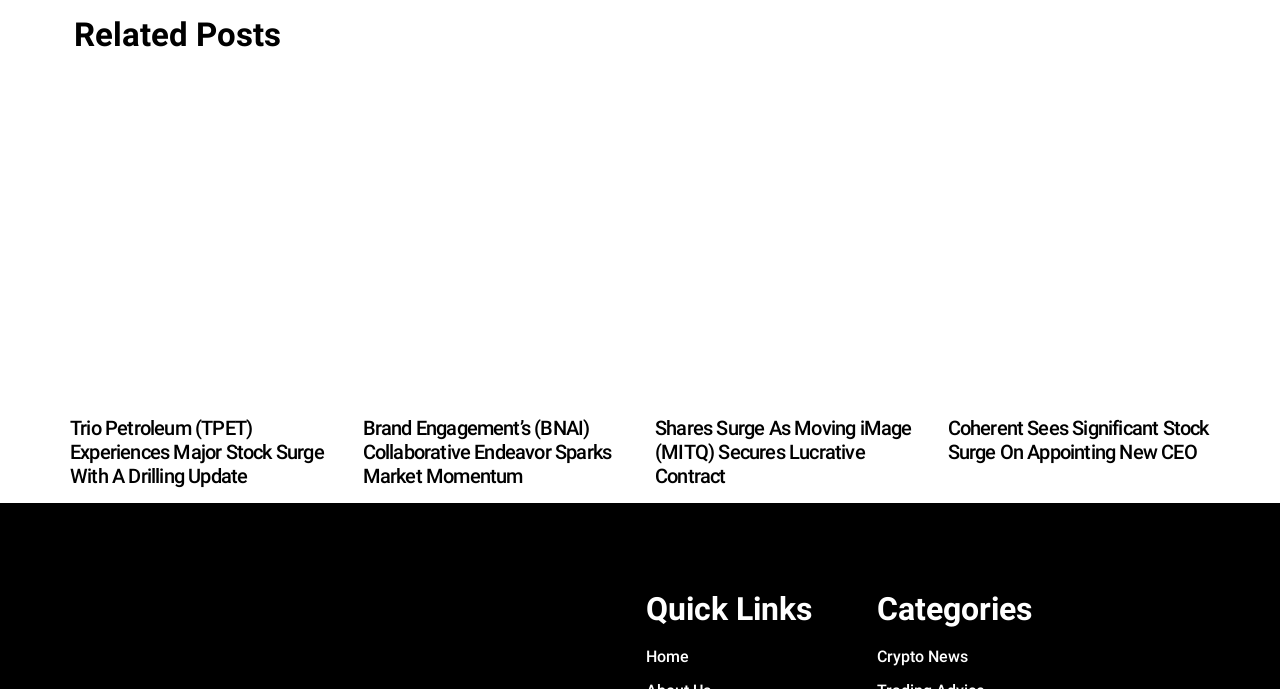Please provide a detailed answer to the question below based on the screenshot: 
What type of content is presented on this webpage?

The webpage presents a list of news articles, each with a heading and a link, which suggests that the webpage is a news aggregator or a blog that publishes news articles.